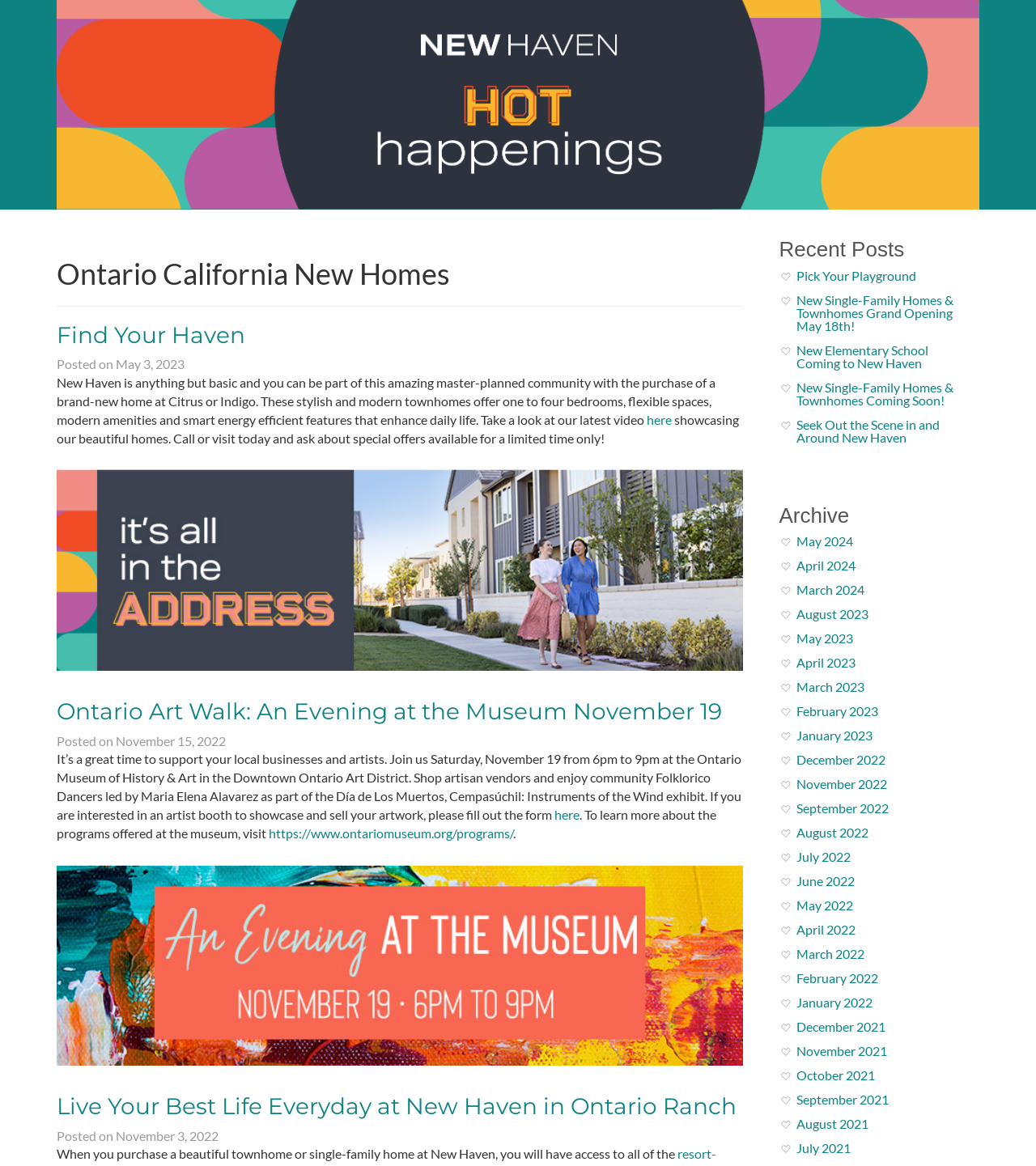What is the topic of the first article?
Using the image, answer in one word or phrase.

New Haven homes